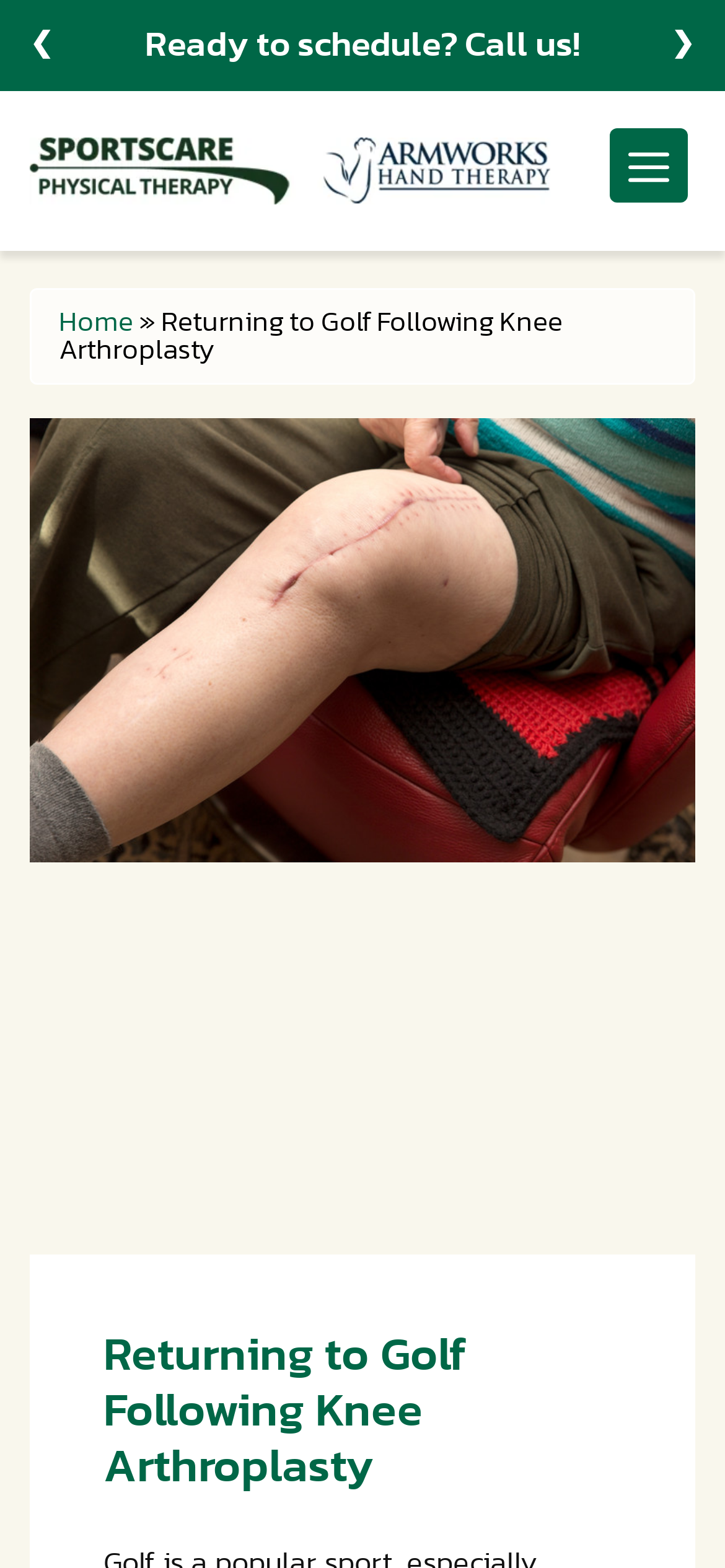What is the navigation option above 'Returning to Golf Following Knee Arthroplasty'?
Answer the question with a detailed and thorough explanation.

The link 'Home' is placed above the heading 'Returning to Golf Following Knee Arthroplasty', suggesting that it is a navigation option to go back to the homepage.